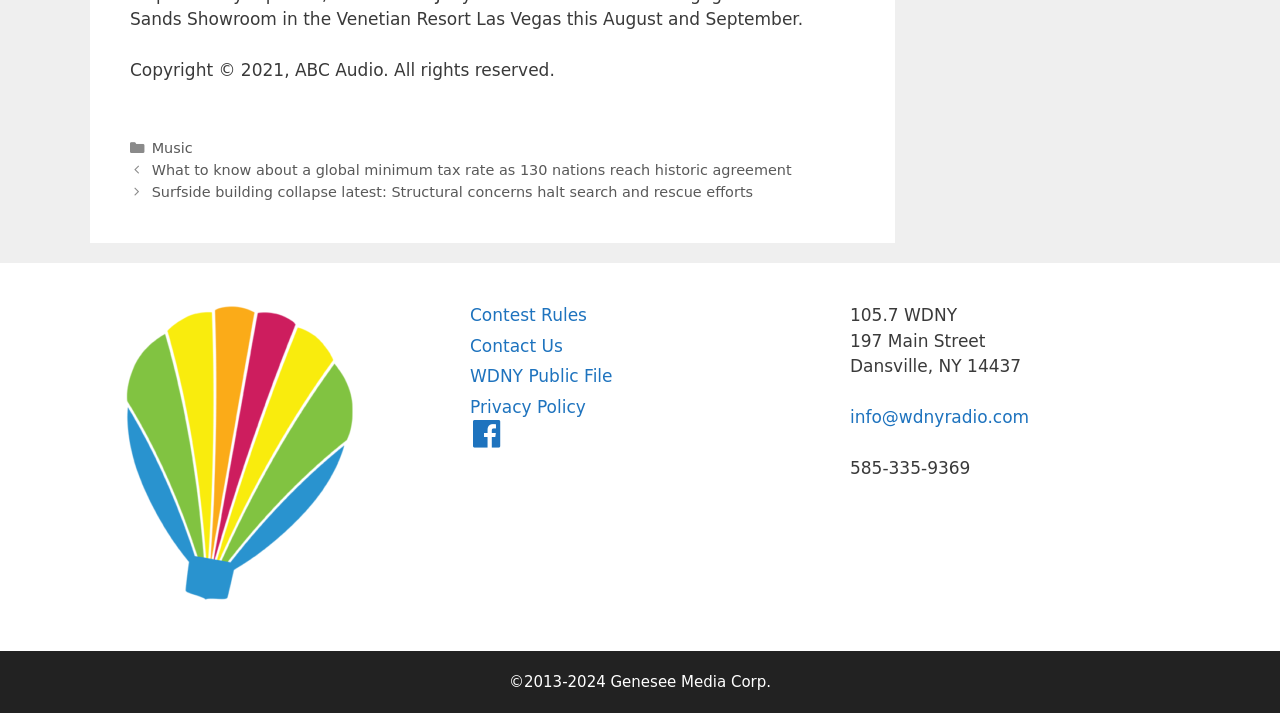Using the provided element description: "info@wdnyradio.com", determine the bounding box coordinates of the corresponding UI element in the screenshot.

[0.664, 0.571, 0.804, 0.599]